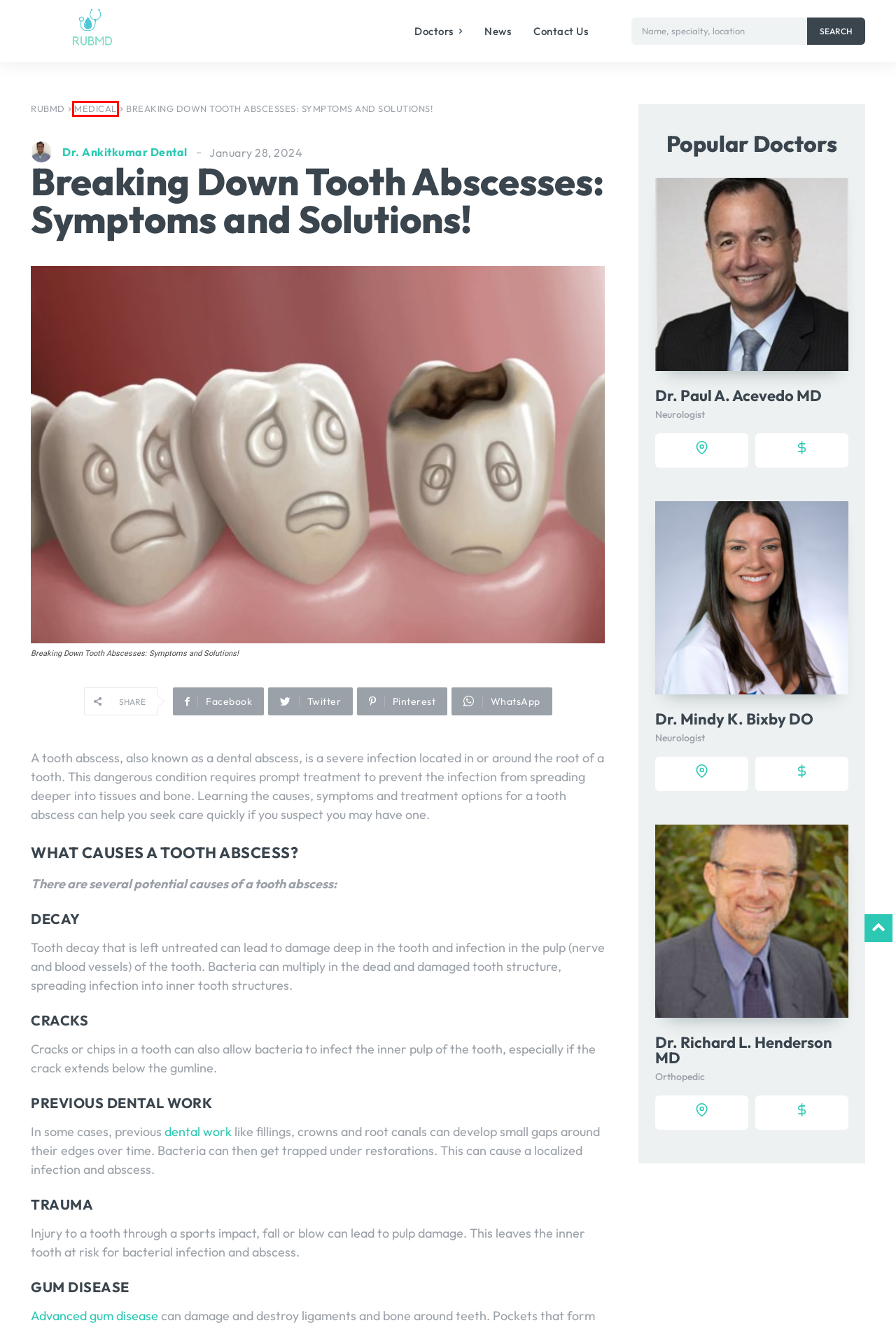Inspect the provided webpage screenshot, concentrating on the element within the red bounding box. Select the description that best represents the new webpage after you click the highlighted element. Here are the candidates:
A. Medical | RubMD
B. RubMD - Wishing You The Excellent Health
C. Dr. Richard L. Henderson MD
D. Valium for Dental Work: A Comprehensive Guide
E. Dr. Mindy K. Bixby DO
F. News - RubMD
G. Contact Us - RubMD
H. Dr. Ankitkumar Dental, Author at RubMD

A